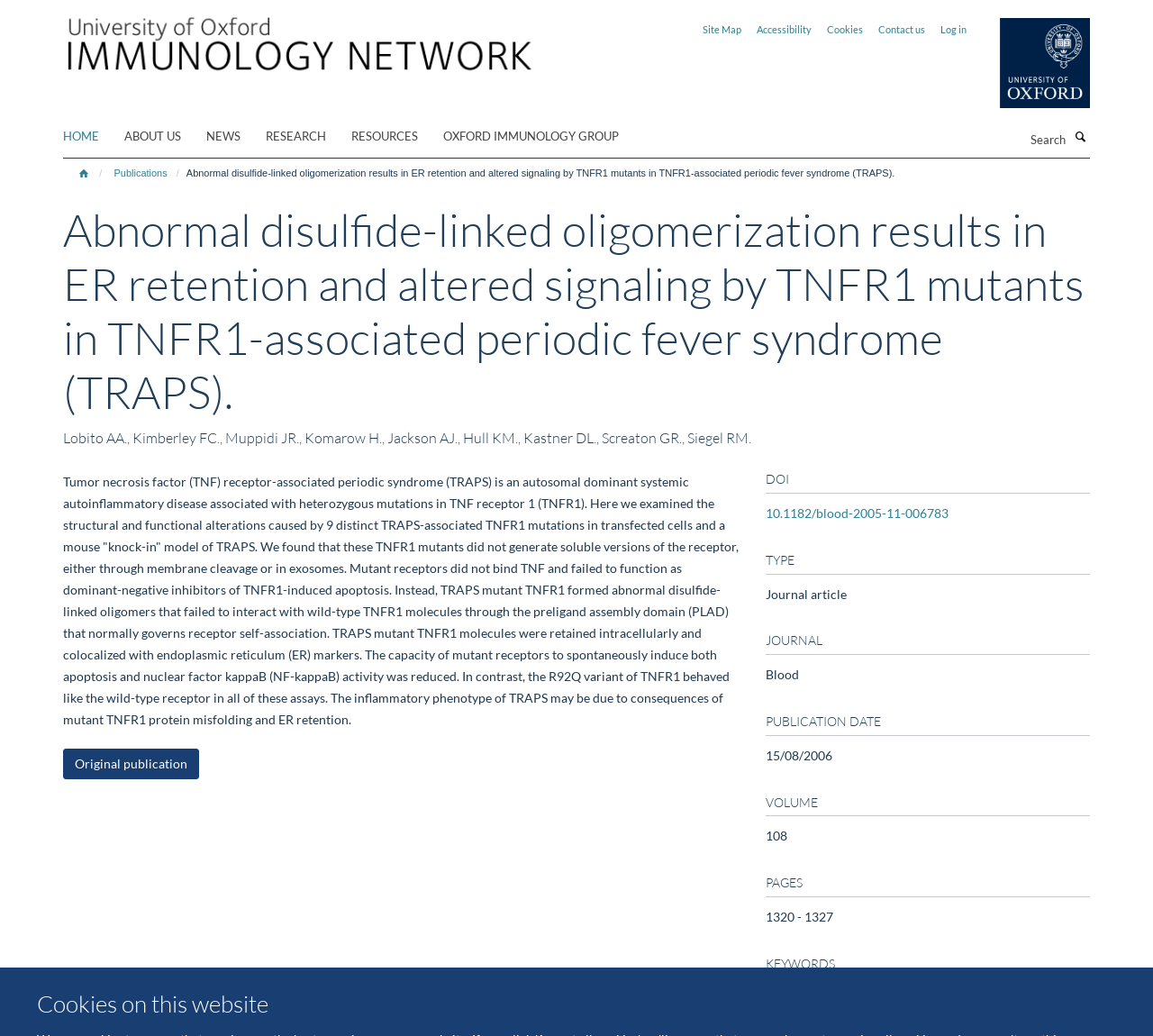What is the name of the university?
Please give a detailed and thorough answer to the question, covering all relevant points.

I found the answer by looking at the link with the text 'Oxford University' and its corresponding image, which is located at the top-right corner of the webpage.